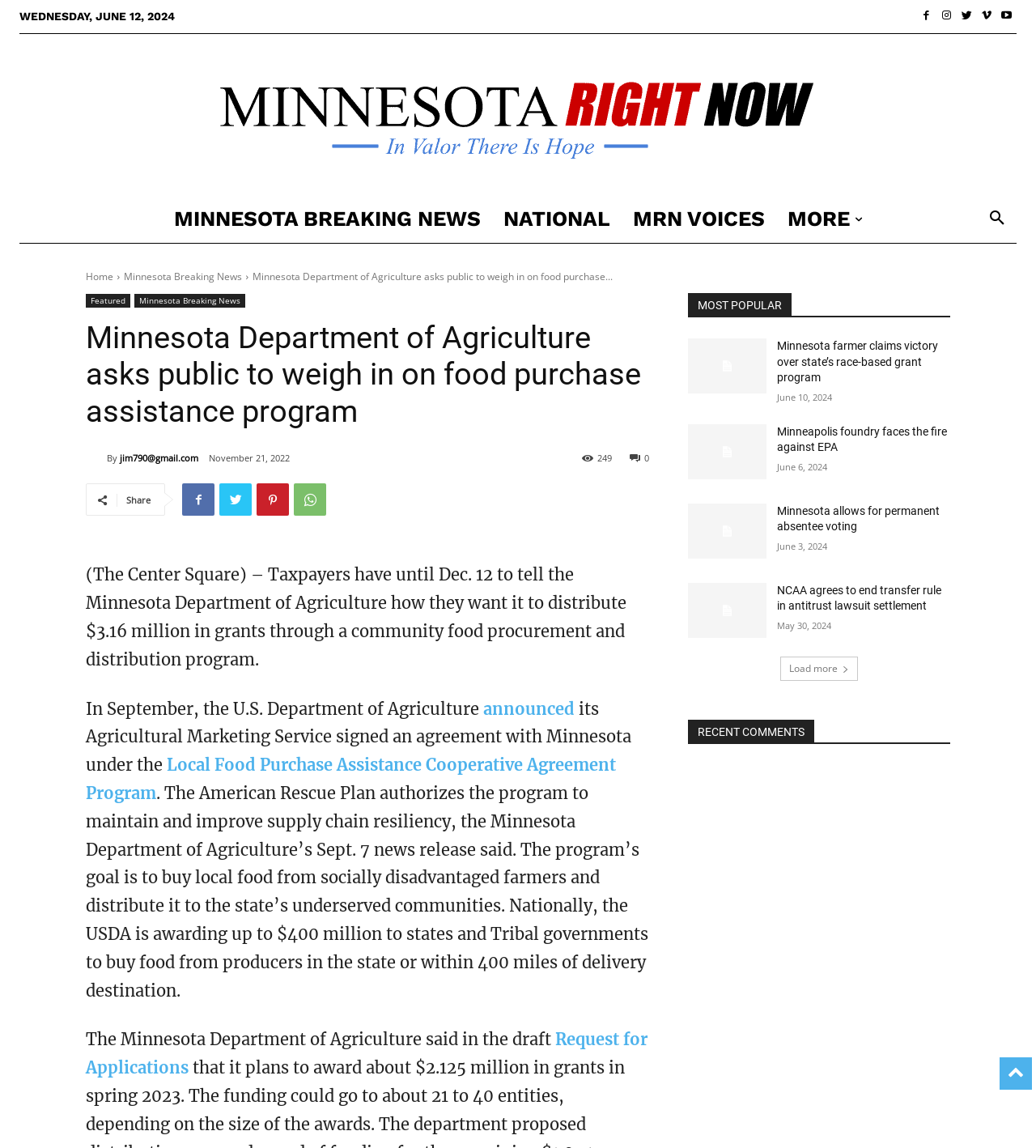Could you find the bounding box coordinates of the clickable area to complete this instruction: "View the 'MOST POPULAR' section"?

[0.664, 0.255, 0.917, 0.276]